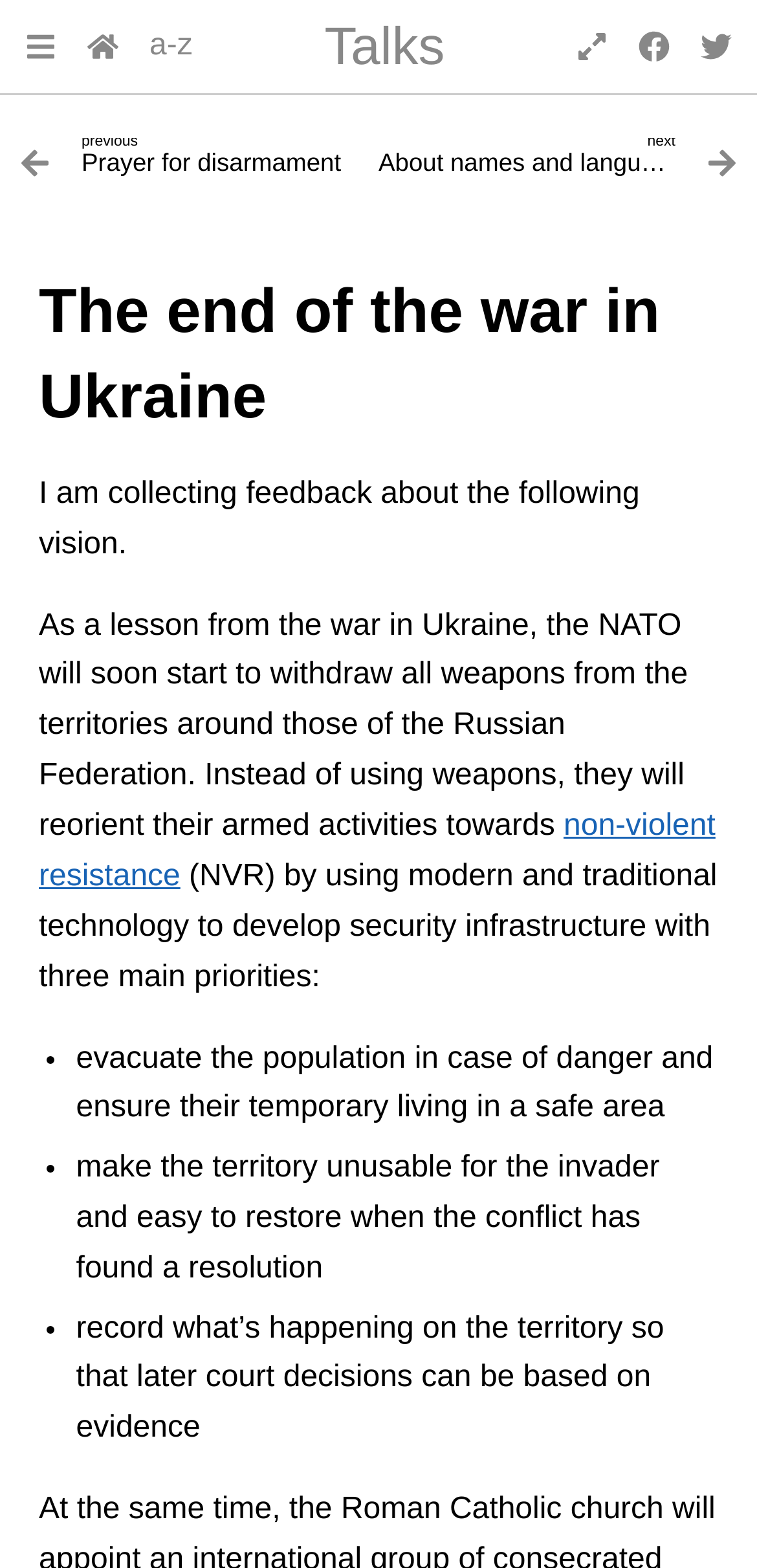Generate the main heading text from the webpage.

The end of the war in Ukraine